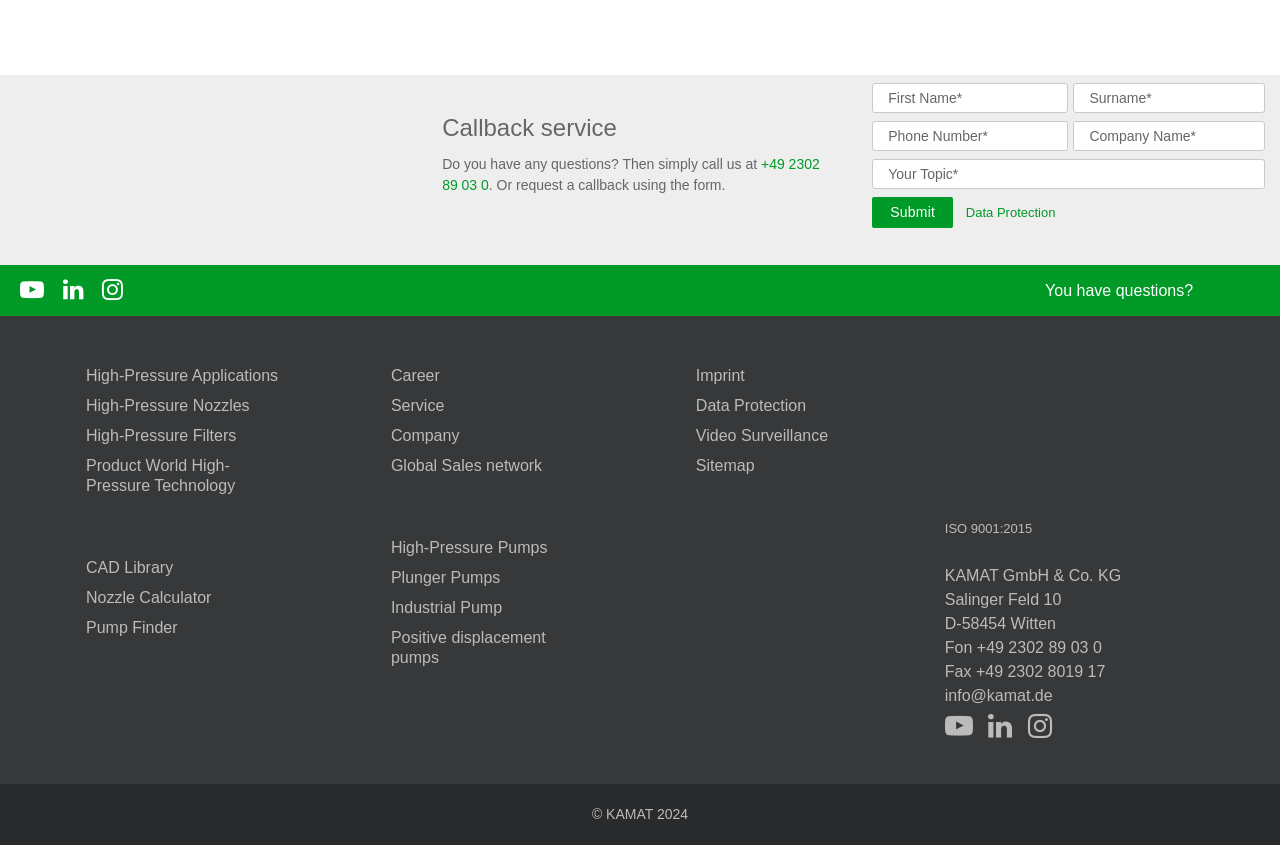Determine the bounding box coordinates for the area that needs to be clicked to fulfill this task: "Click the 'Data Protection' link". The coordinates must be given as four float numbers between 0 and 1, i.e., [left, top, right, bottom].

[0.755, 0.243, 0.825, 0.26]